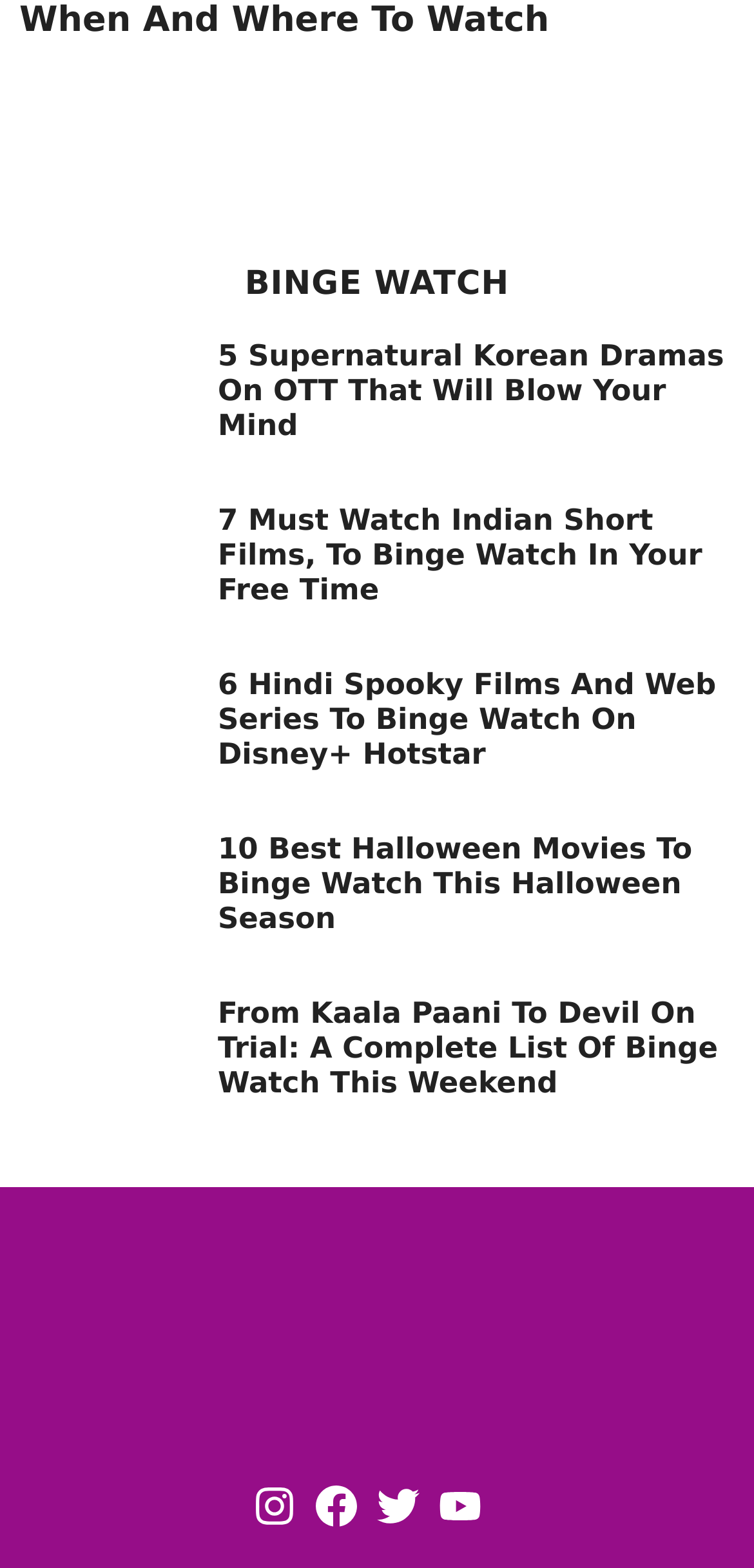Locate the coordinates of the bounding box for the clickable region that fulfills this instruction: "View the image of Sidebar Latest News".

[0.026, 0.216, 0.263, 0.296]